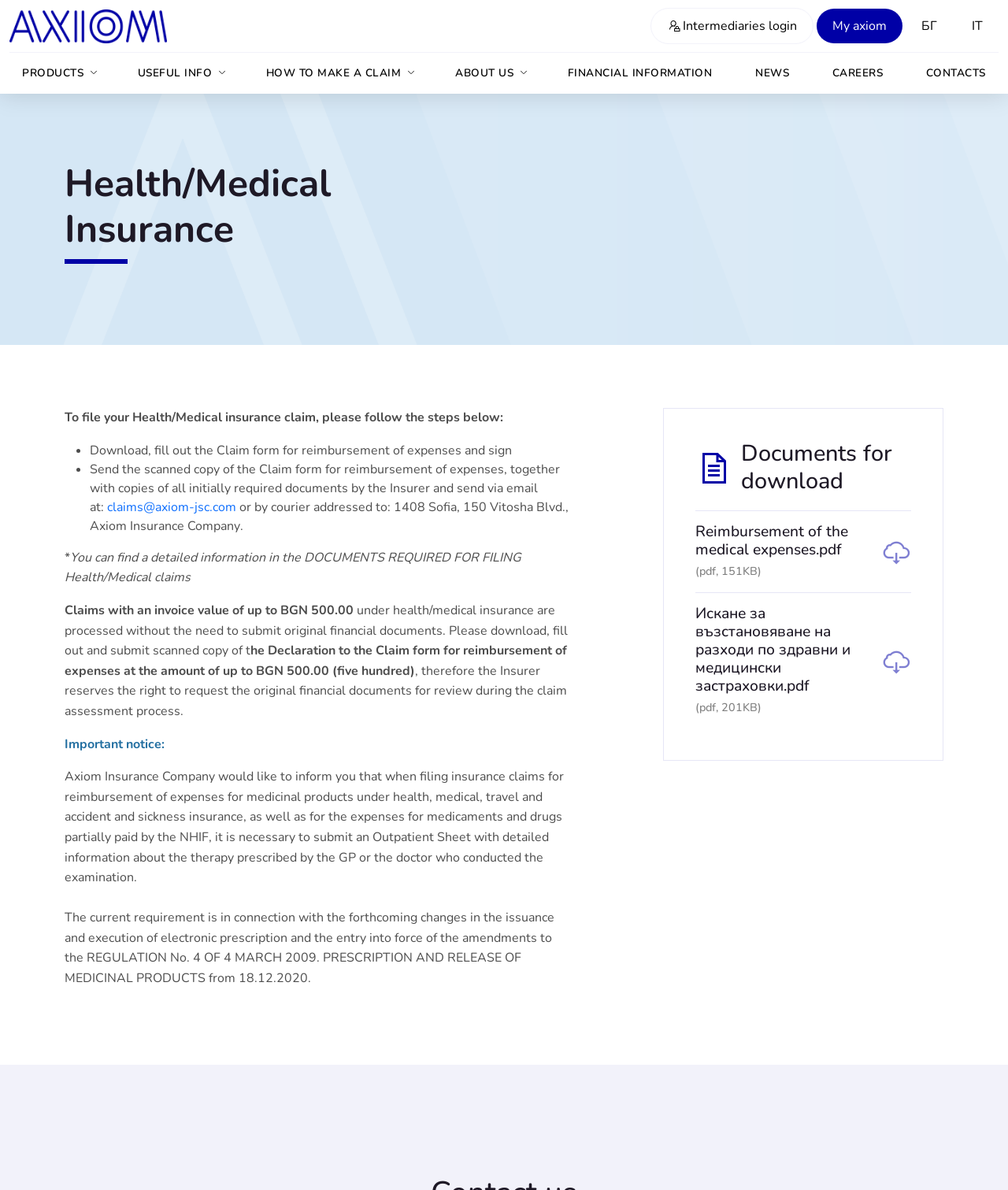Locate the bounding box coordinates of the area to click to fulfill this instruction: "Click on 'USEFUL INFO'". The bounding box should be presented as four float numbers between 0 and 1, in the order [left, top, right, bottom].

[0.124, 0.044, 0.234, 0.079]